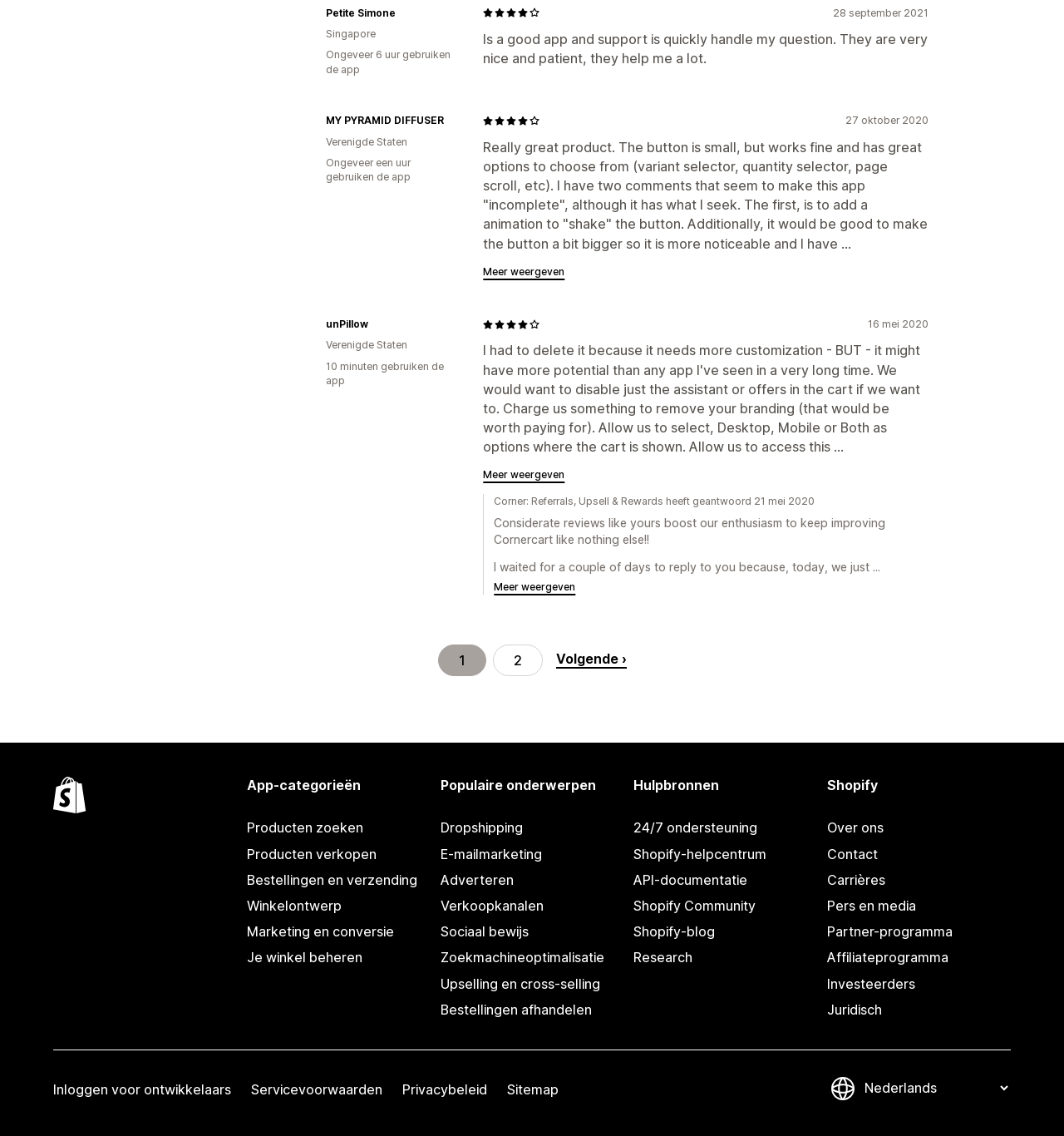Can you find the bounding box coordinates for the UI element given this description: "Adverteren"? Provide the coordinates as four float numbers between 0 and 1: [left, top, right, bottom].

[0.414, 0.763, 0.586, 0.786]